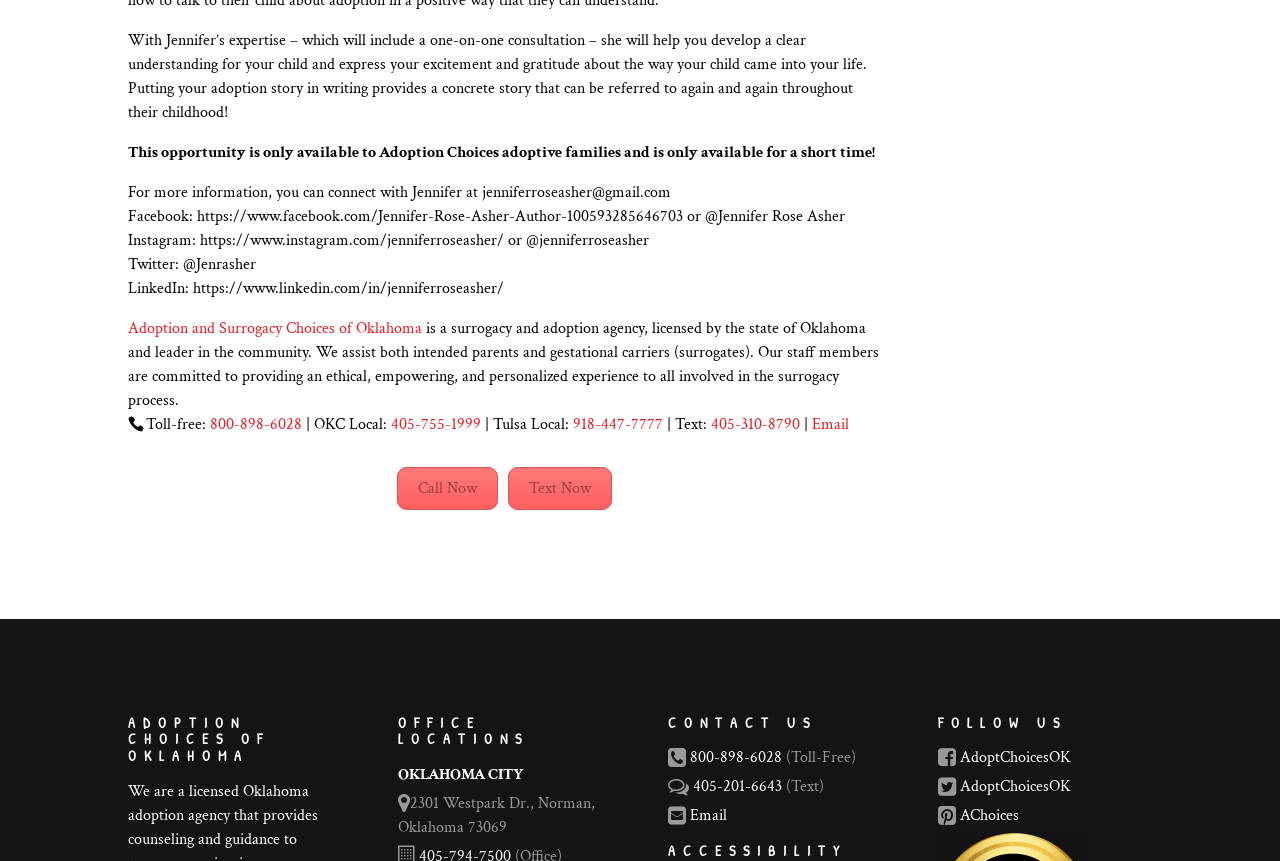Select the bounding box coordinates of the element I need to click to carry out the following instruction: "Follow Adoption Choices of Oklahoma on Facebook".

[0.1, 0.239, 0.66, 0.264]